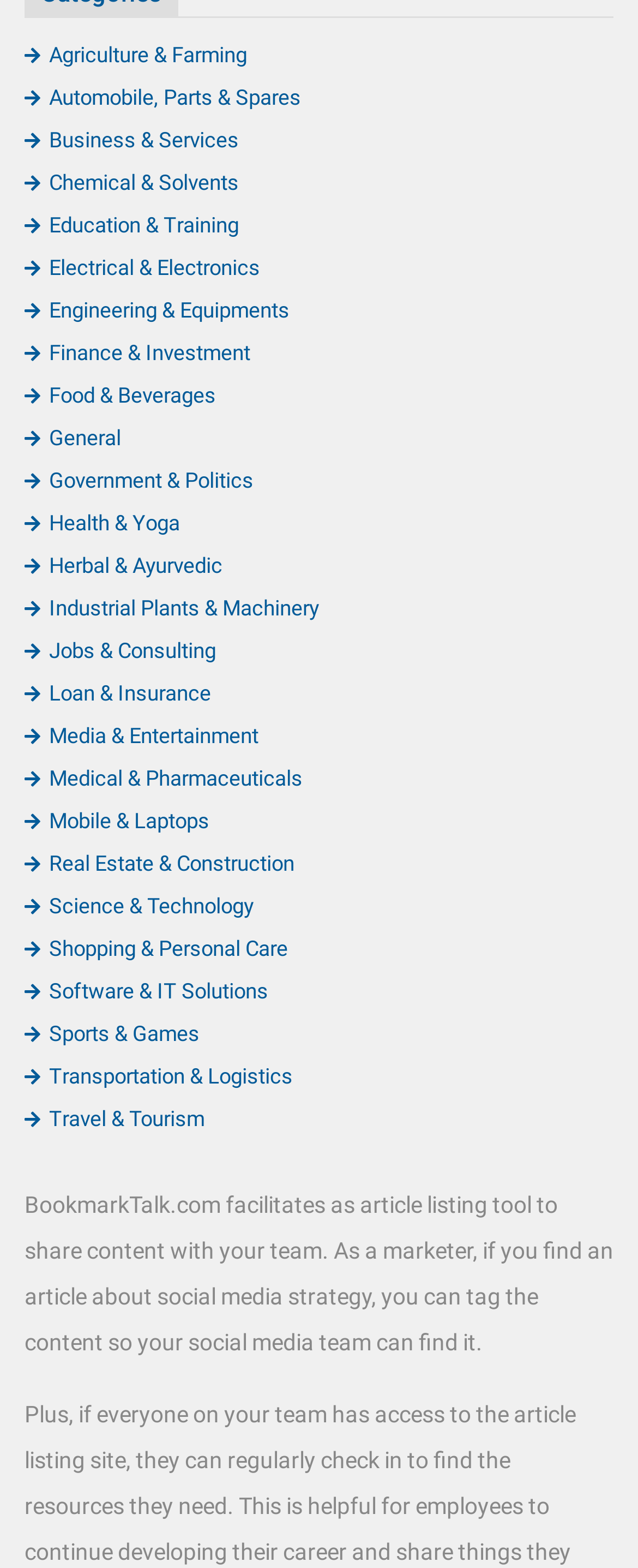Given the following UI element description: "Software & IT Solutions", find the bounding box coordinates in the webpage screenshot.

[0.038, 0.624, 0.421, 0.64]